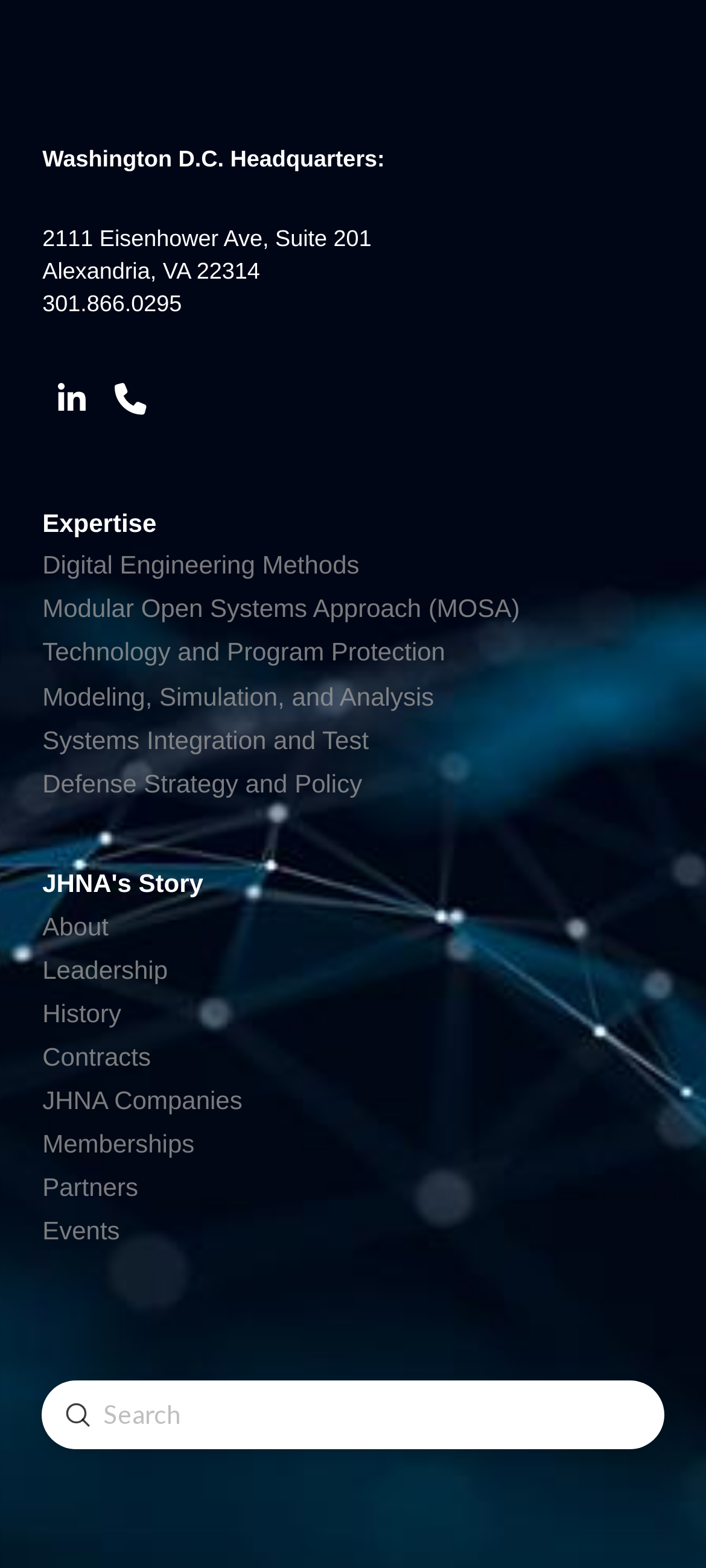Please specify the bounding box coordinates for the clickable region that will help you carry out the instruction: "Click the submit search button".

None